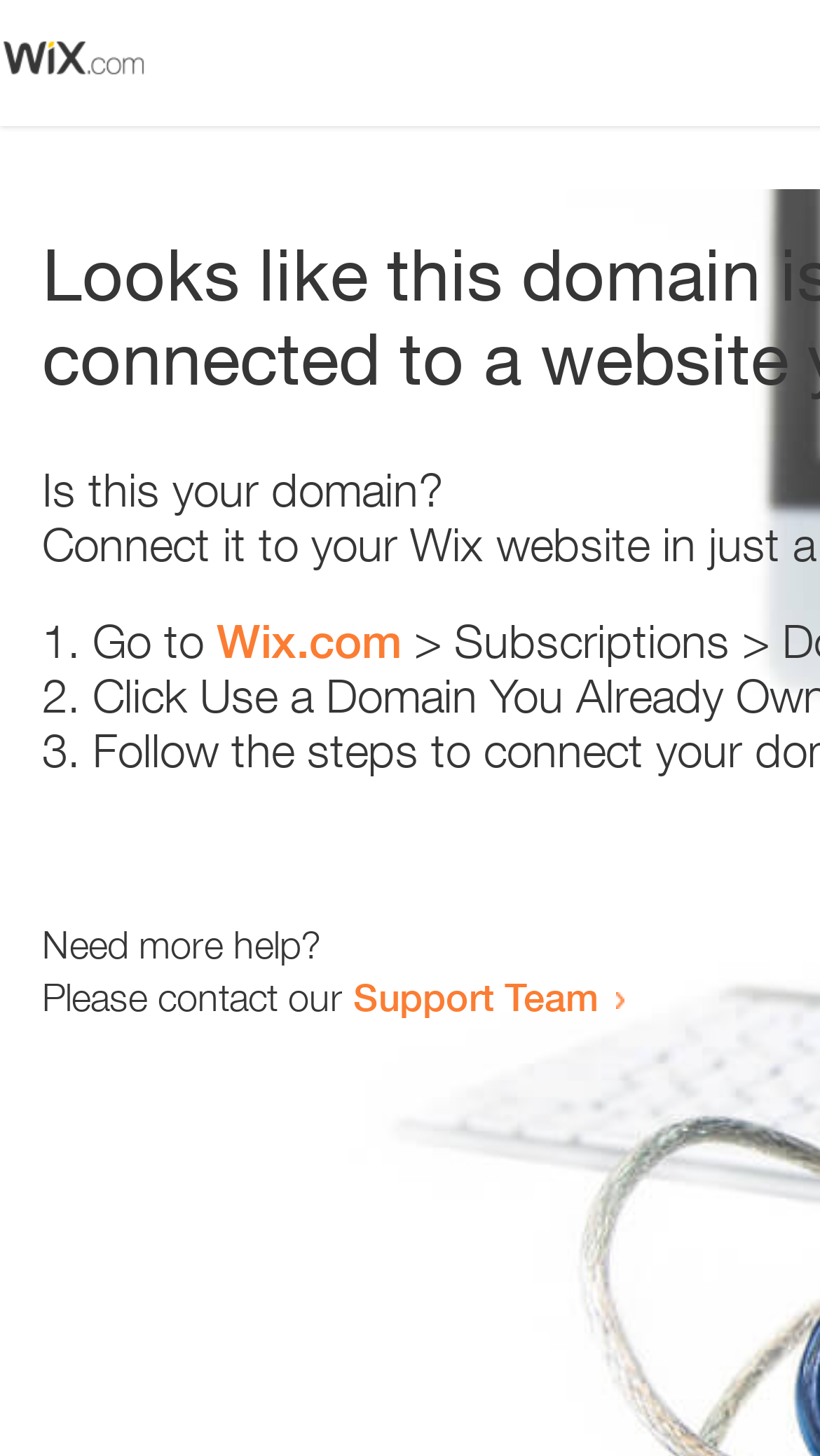What is the suggested action in step 1?
Please give a well-detailed answer to the question.

The first step suggests that the user should go to Wix.com, as indicated by the link provided next to the text 'Go to'.